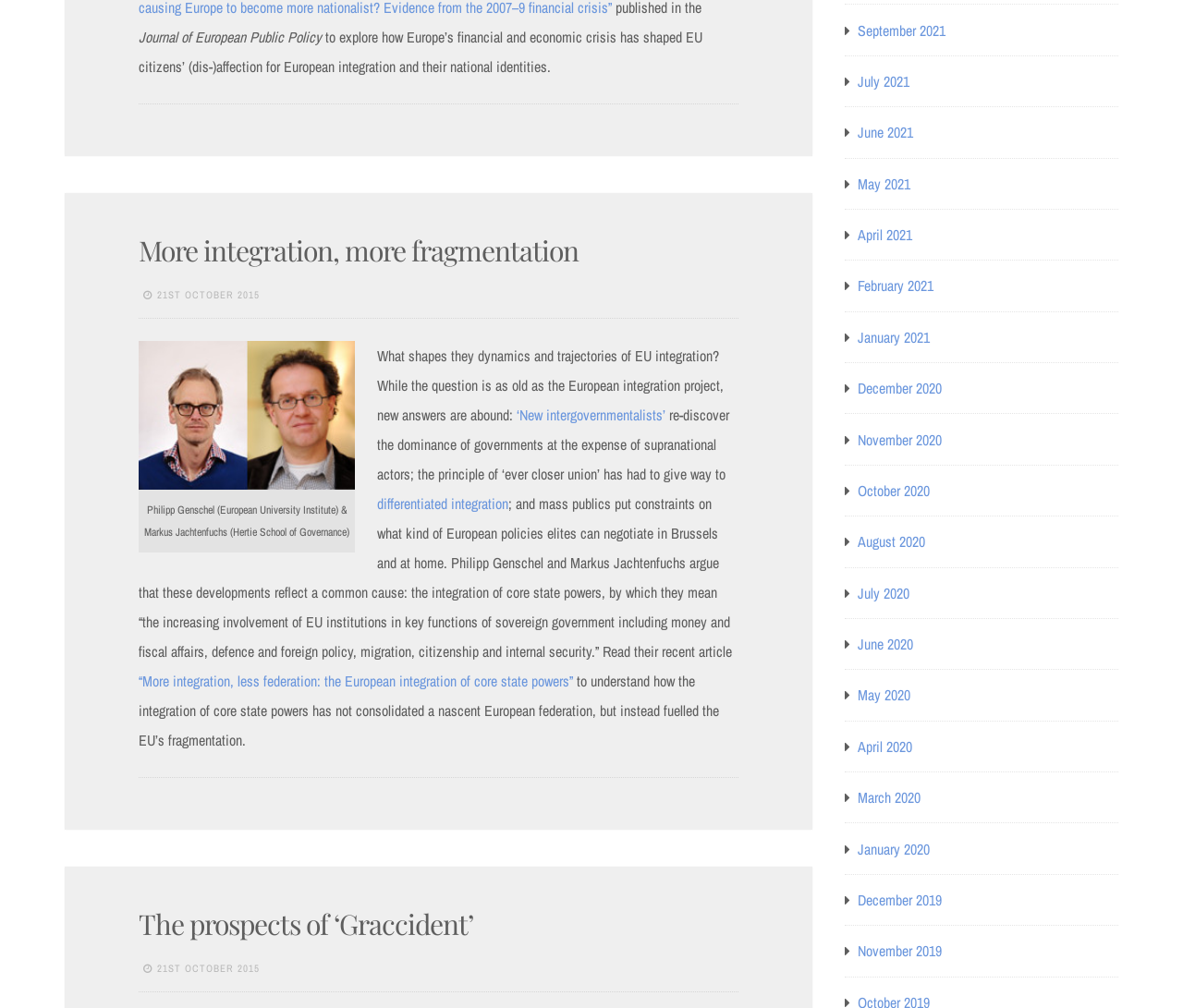Please identify the bounding box coordinates of where to click in order to follow the instruction: "Browse the archives for September 2021".

[0.725, 0.015, 0.799, 0.045]